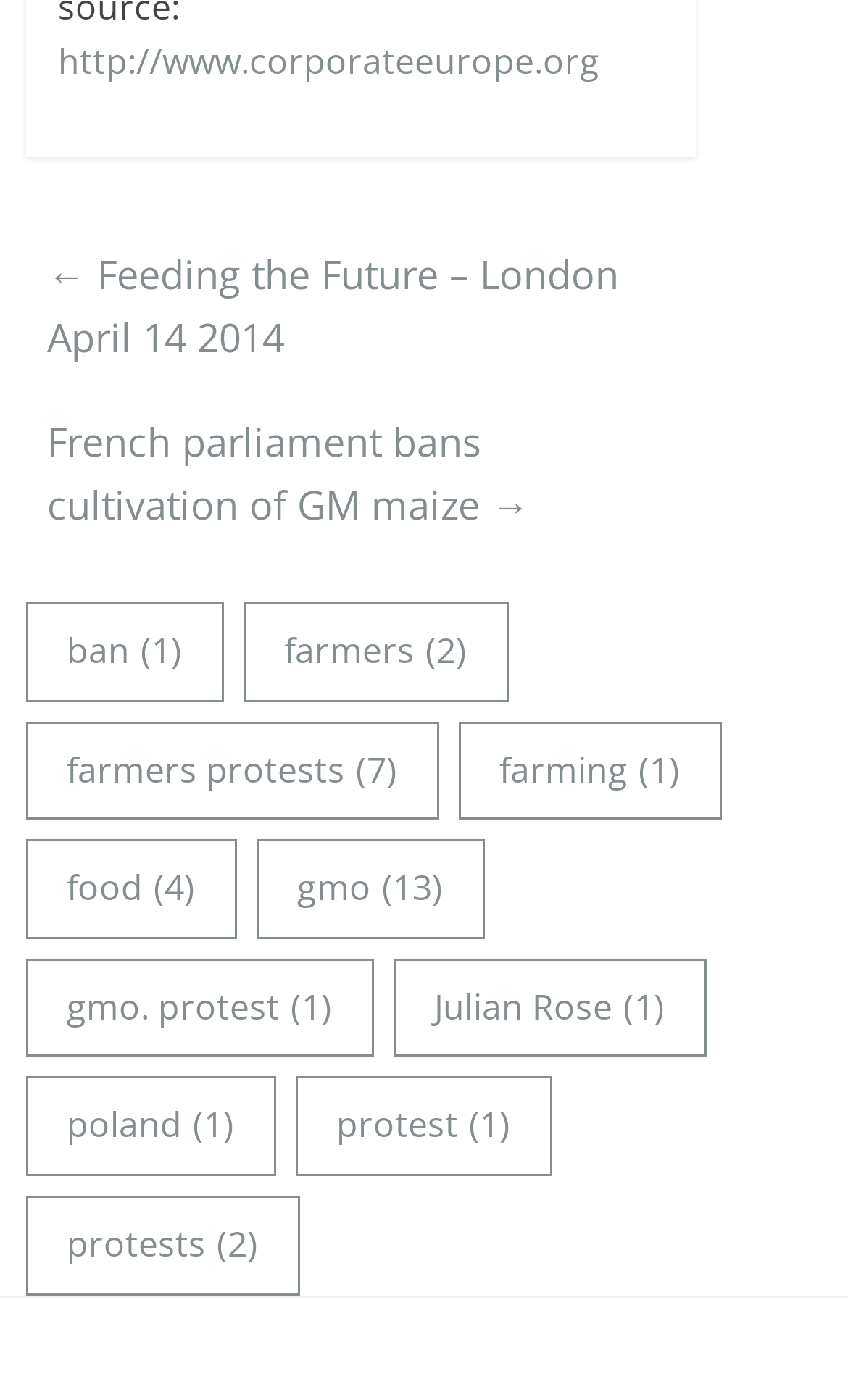Indicate the bounding box coordinates of the clickable region to achieve the following instruction: "explore articles about gmo."

[0.302, 0.6, 0.571, 0.671]